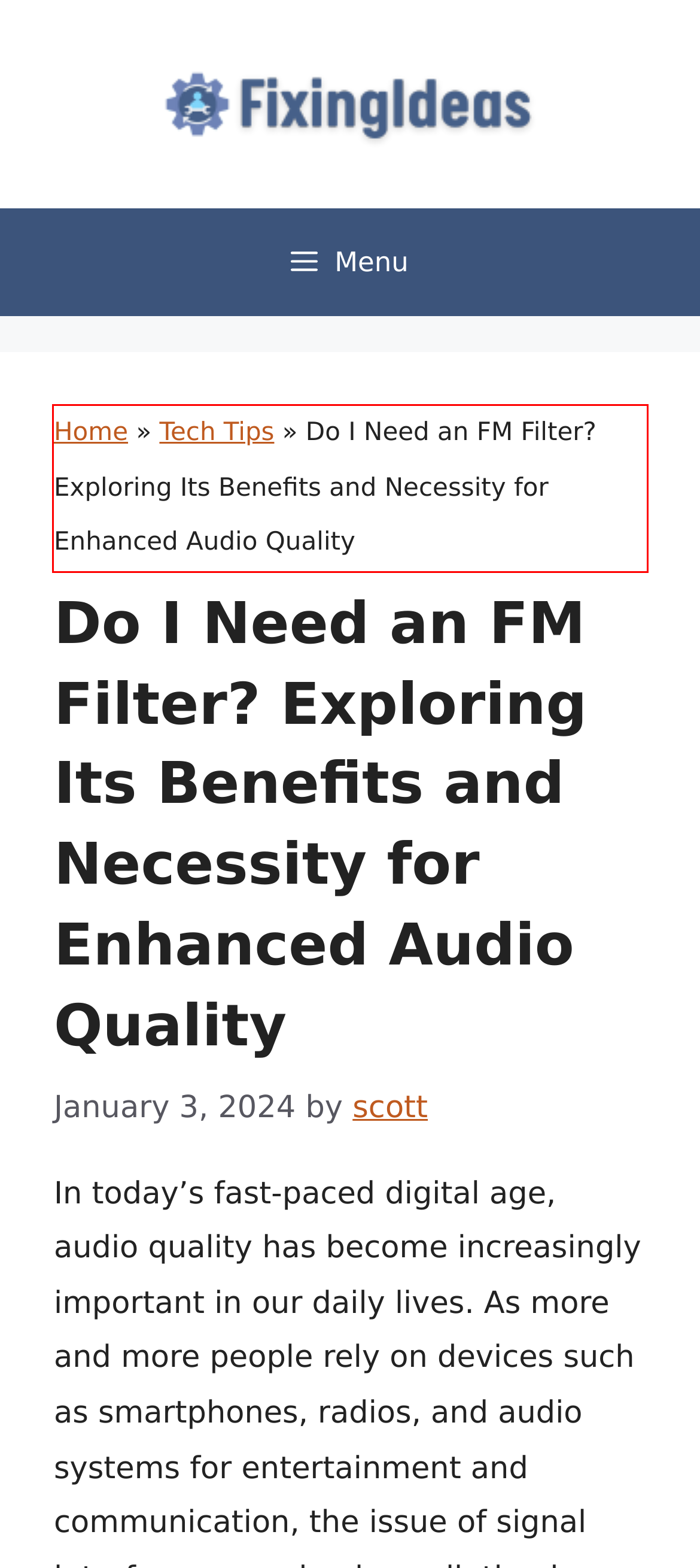Please perform OCR on the UI element surrounded by the red bounding box in the given webpage screenshot and extract its text content.

Home » Tech Tips » Do I Need an FM Filter? Exploring Its Benefits and Necessity for Enhanced Audio Quality